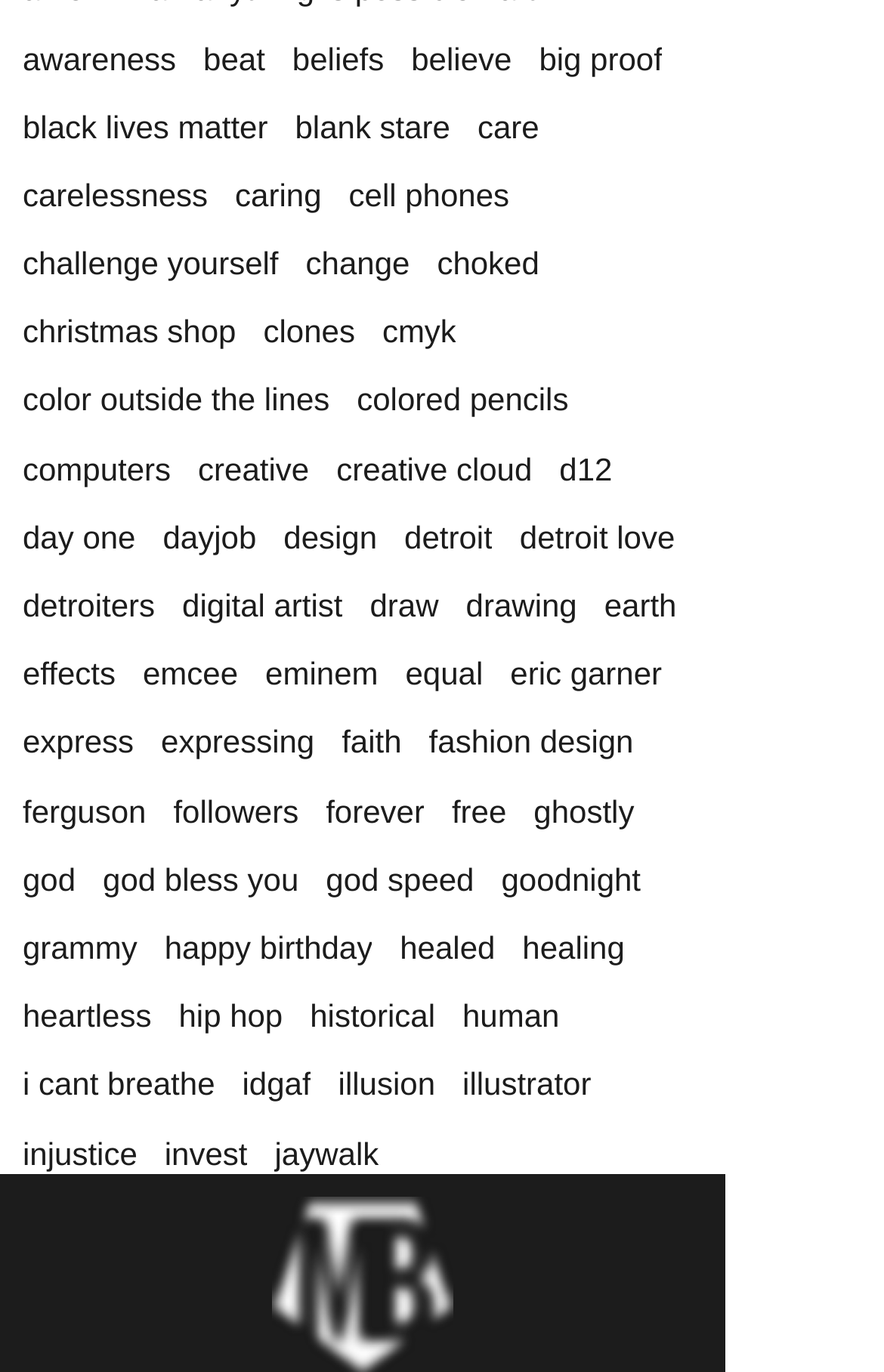Could you find the bounding box coordinates of the clickable area to complete this instruction: "learn about detroit love"?

[0.588, 0.376, 0.764, 0.406]